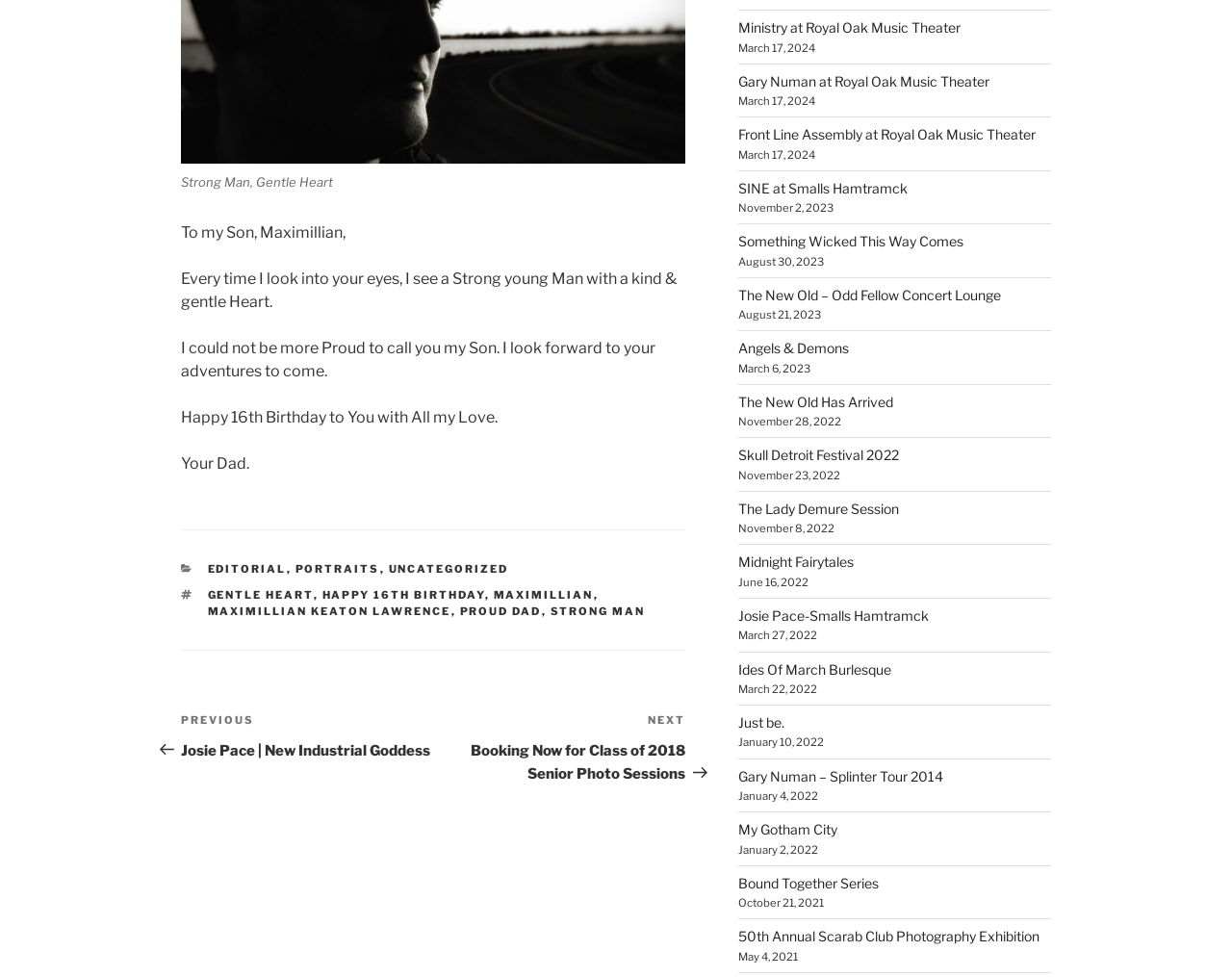Can you provide the bounding box coordinates for the element that should be clicked to implement the instruction: "Click on the 'Previous Post' link"?

[0.147, 0.729, 0.352, 0.777]